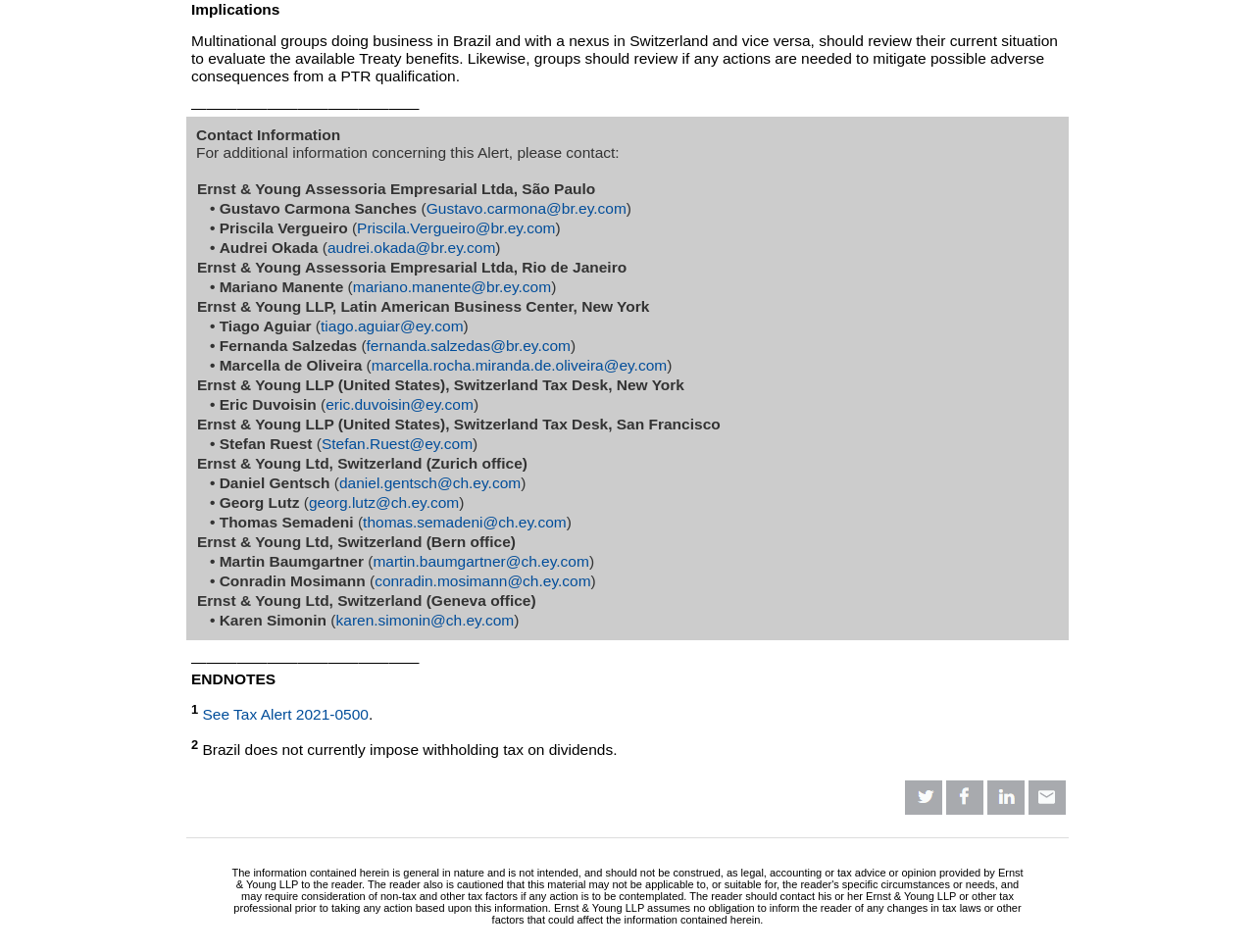What is the format of the contact information?
Answer the question with a single word or phrase, referring to the image.

Table format